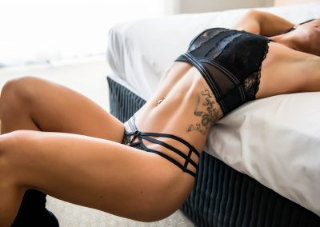What is visible on the woman's body?
Provide a fully detailed and comprehensive answer to the question.

The caption notes that the woman's relaxed pose is complemented by a visible tattoo, which conveys a sense of comfort and self-acceptance, a central theme of boudoir photography.